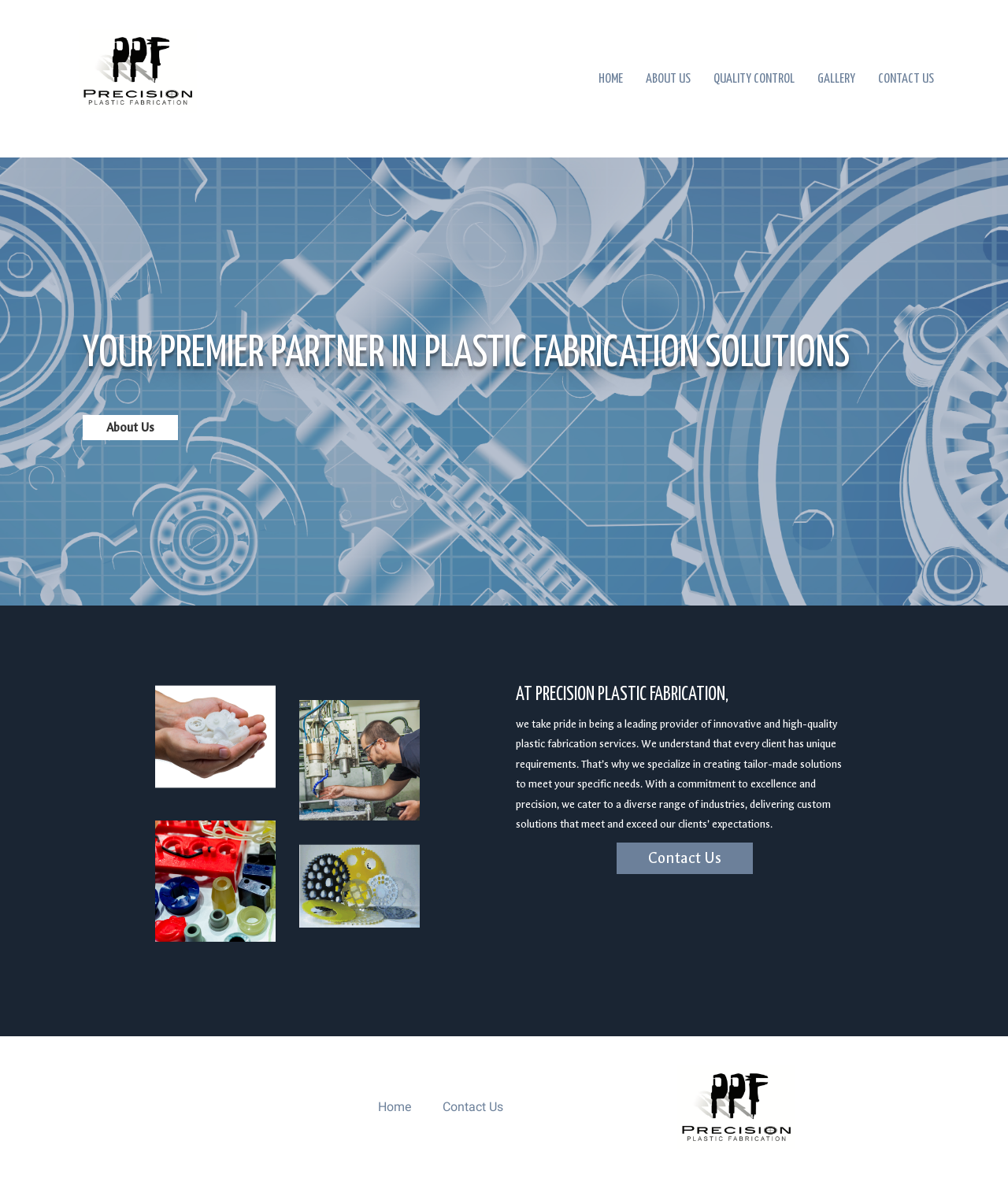Please provide a comprehensive answer to the question based on the screenshot: What is the company's commitment?

According to the paragraph on the webpage, the company has a commitment to excellence and precision in providing plastic fabrication services.